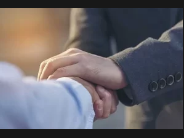Please provide a brief answer to the following inquiry using a single word or phrase:
What is the theme emphasized by the 'OneSound Revival' initiative?

hope and revival